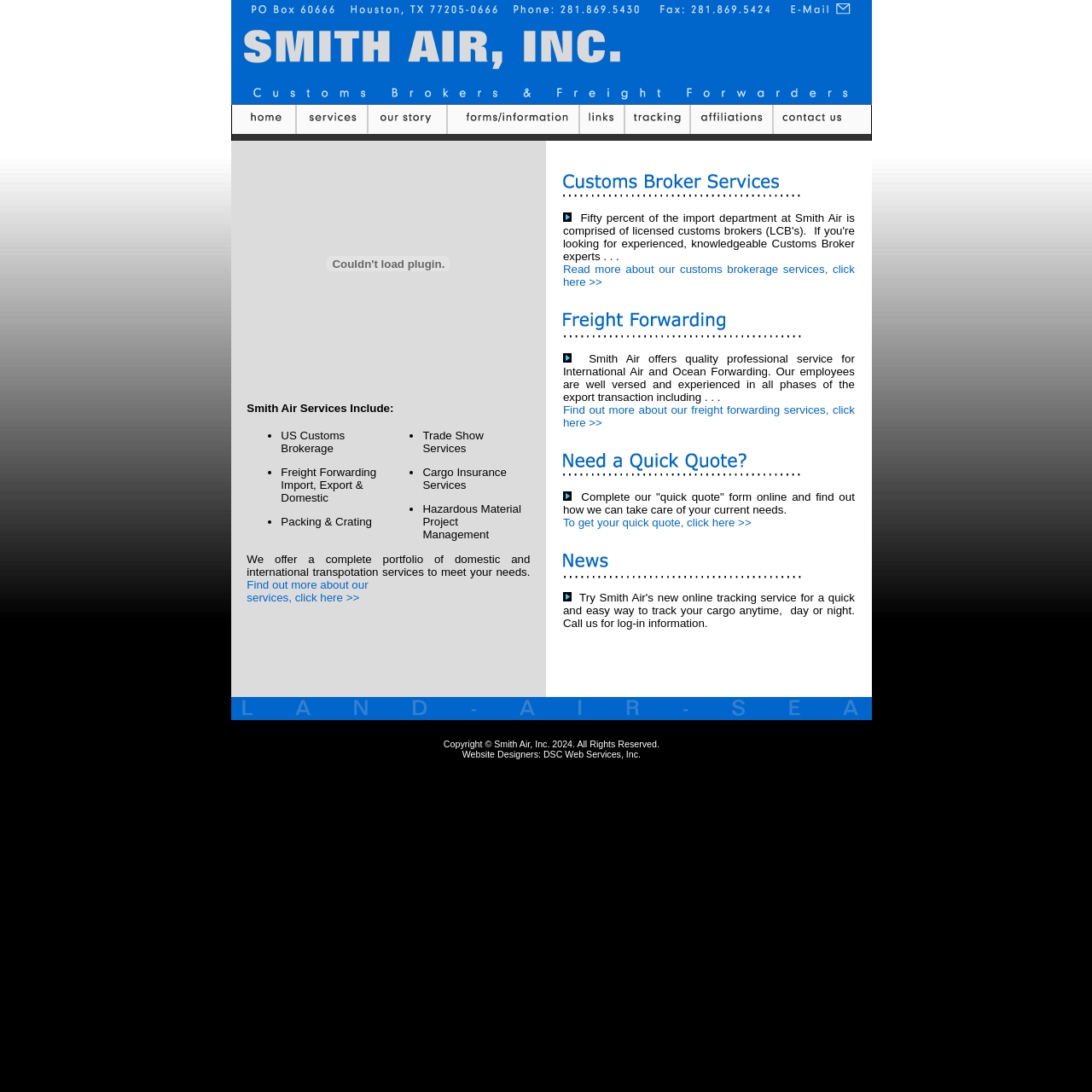Predict the bounding box coordinates for the UI element described as: "PrevPreviousFishing Report- Week of 2/28/16". The coordinates should be four float numbers between 0 and 1, presented as [left, top, right, bottom].

None